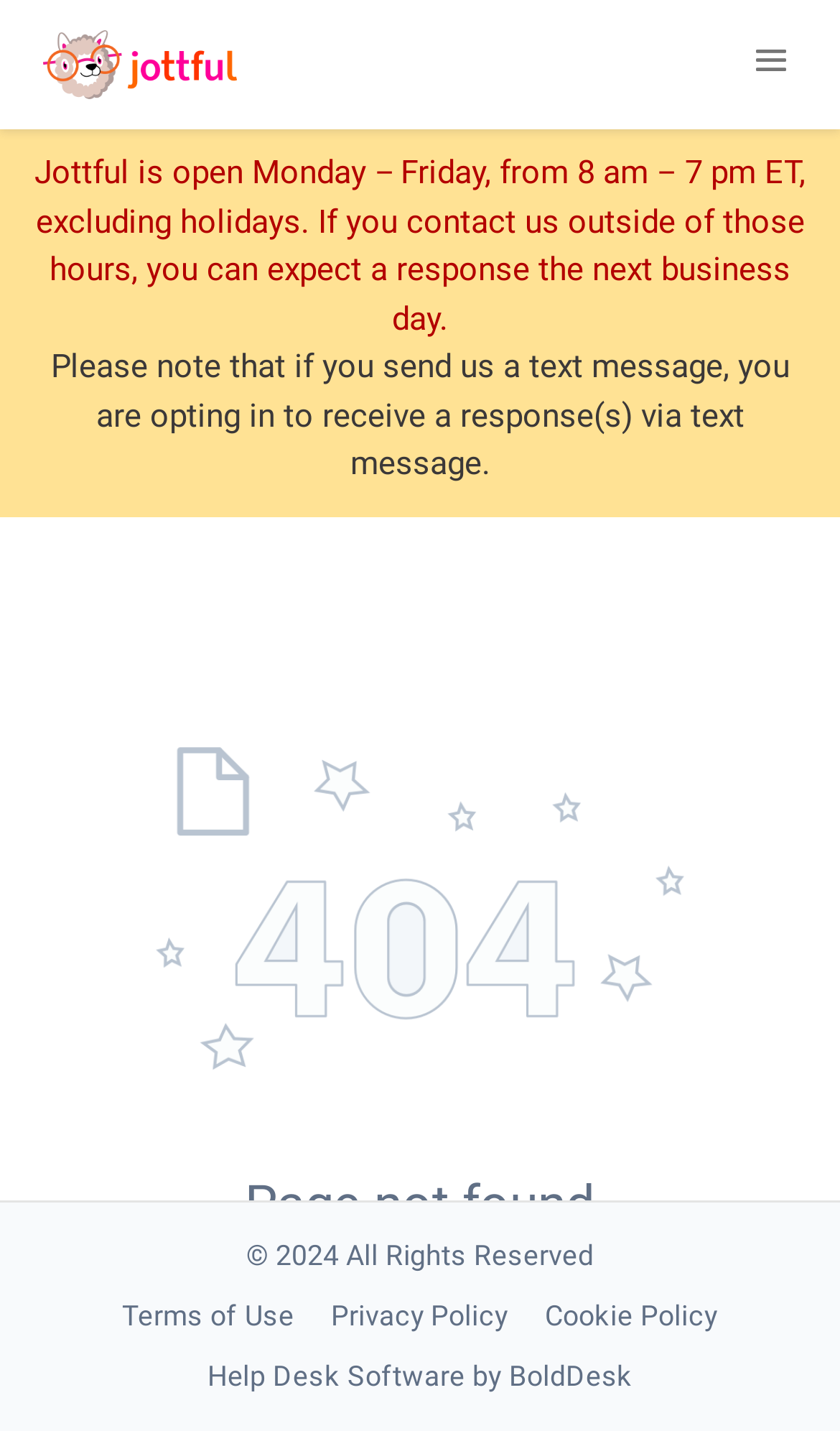What is the copyright year of the website?
Examine the image and give a concise answer in one word or a short phrase.

2024